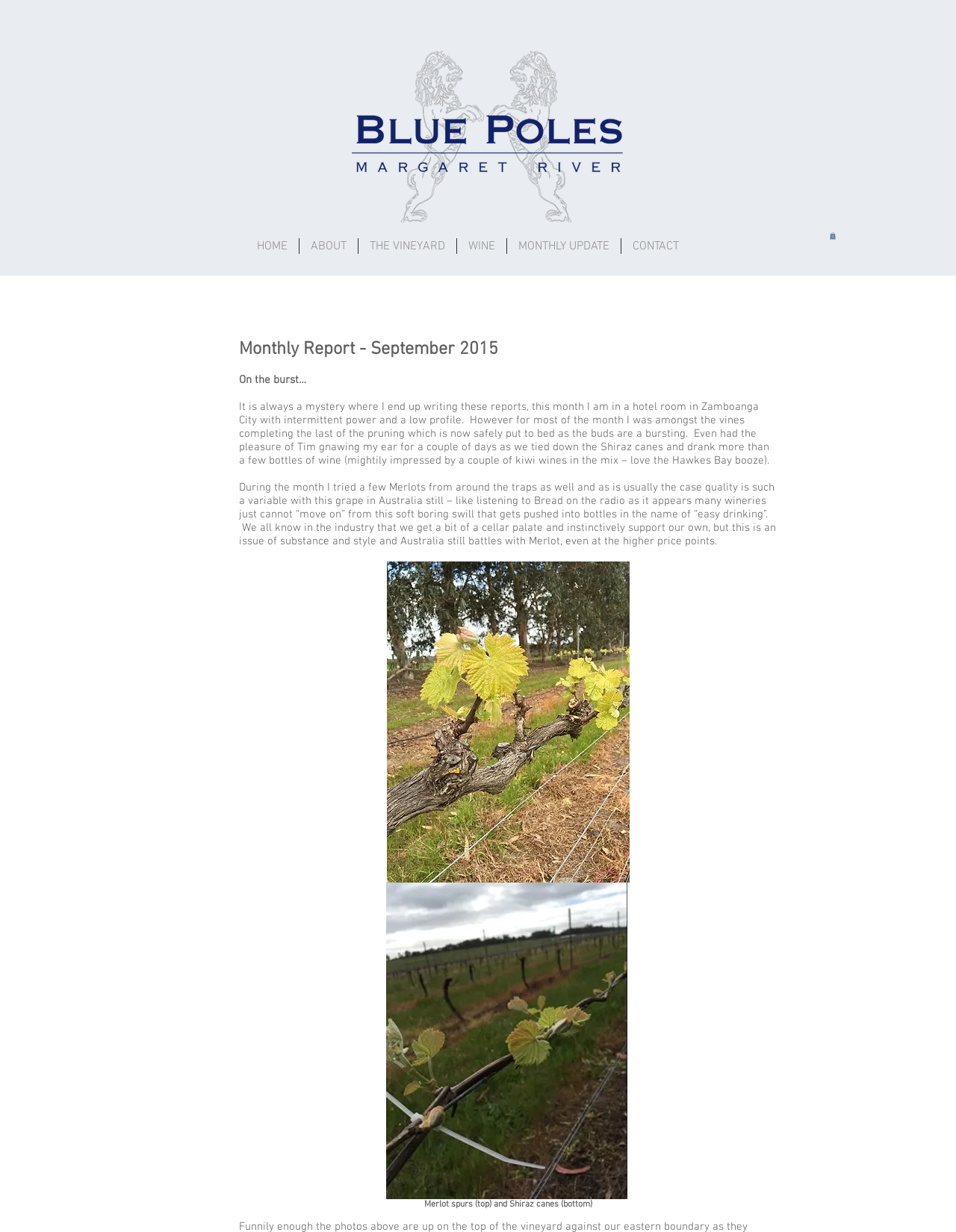Respond to the question below with a single word or phrase:
What is the current number of items in the cart?

0